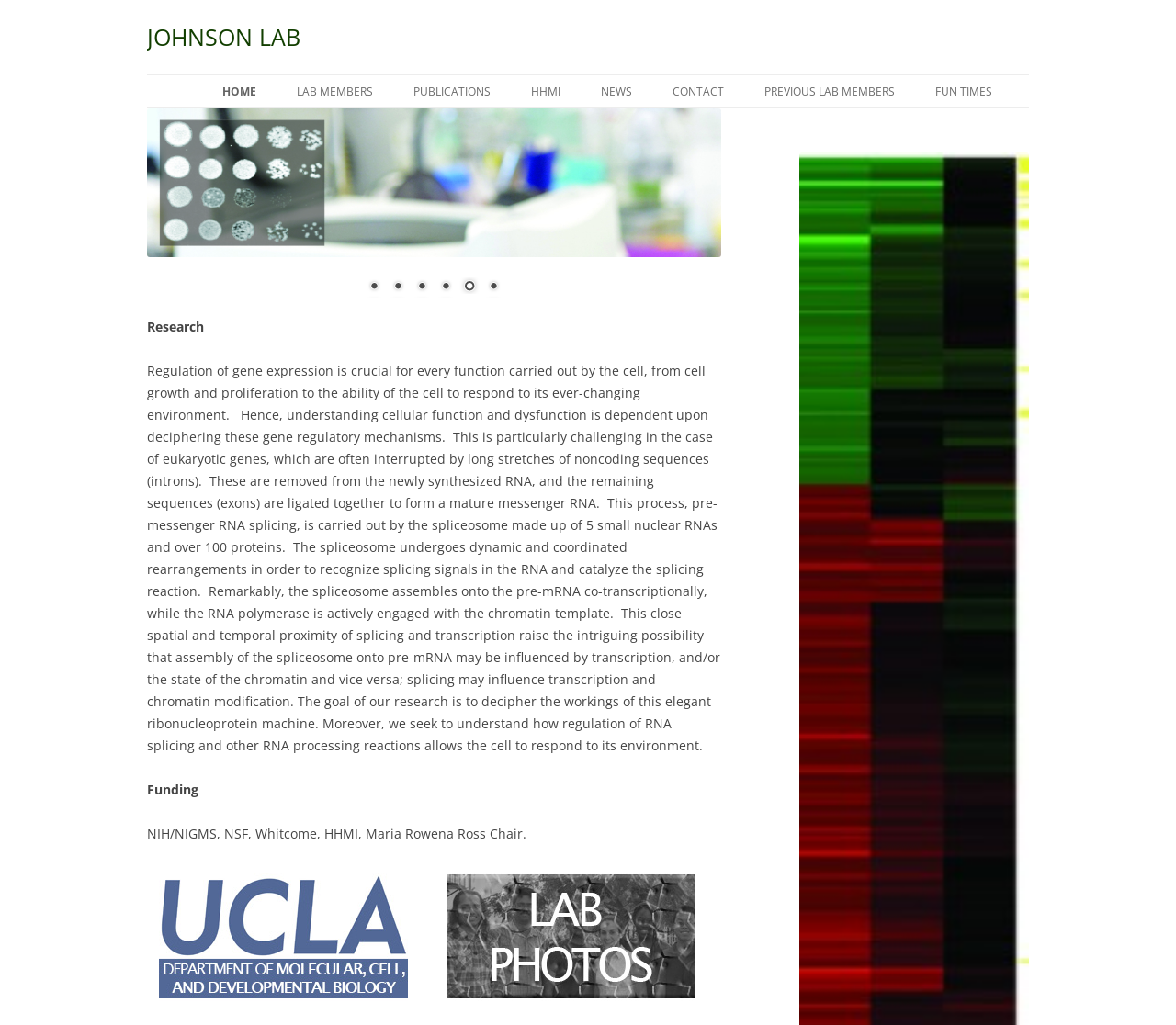Please determine the bounding box coordinates of the element to click in order to execute the following instruction: "Check FUN TIMES". The coordinates should be four float numbers between 0 and 1, specified as [left, top, right, bottom].

[0.795, 0.073, 0.844, 0.104]